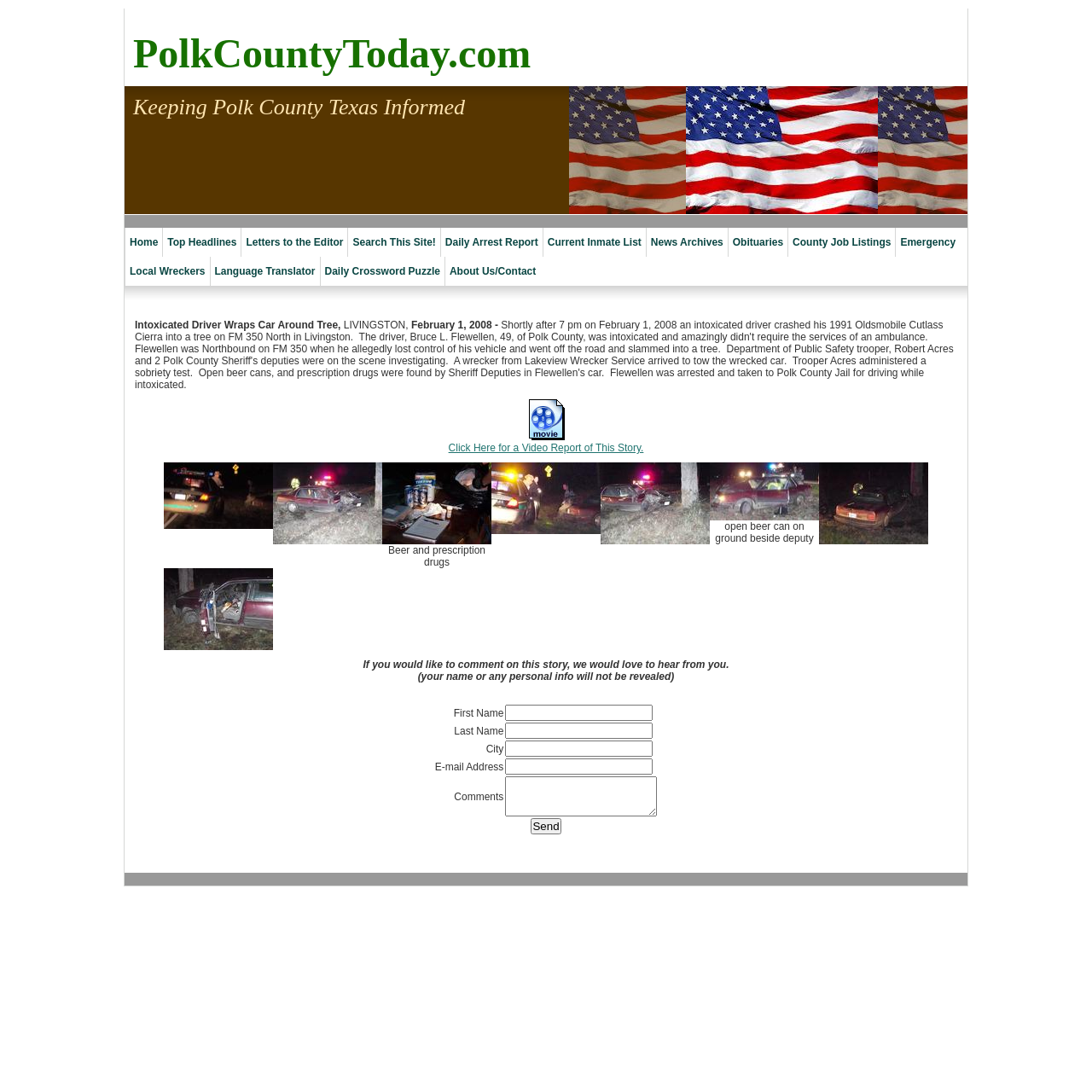What was found in the driver's car?
Please ensure your answer is as detailed and informative as possible.

The items found in the driver's car are obtained from the text content of the LayoutTableCell element, which mentions that open beer cans and prescription drugs were found by Sheriff Deputies in the driver's car.